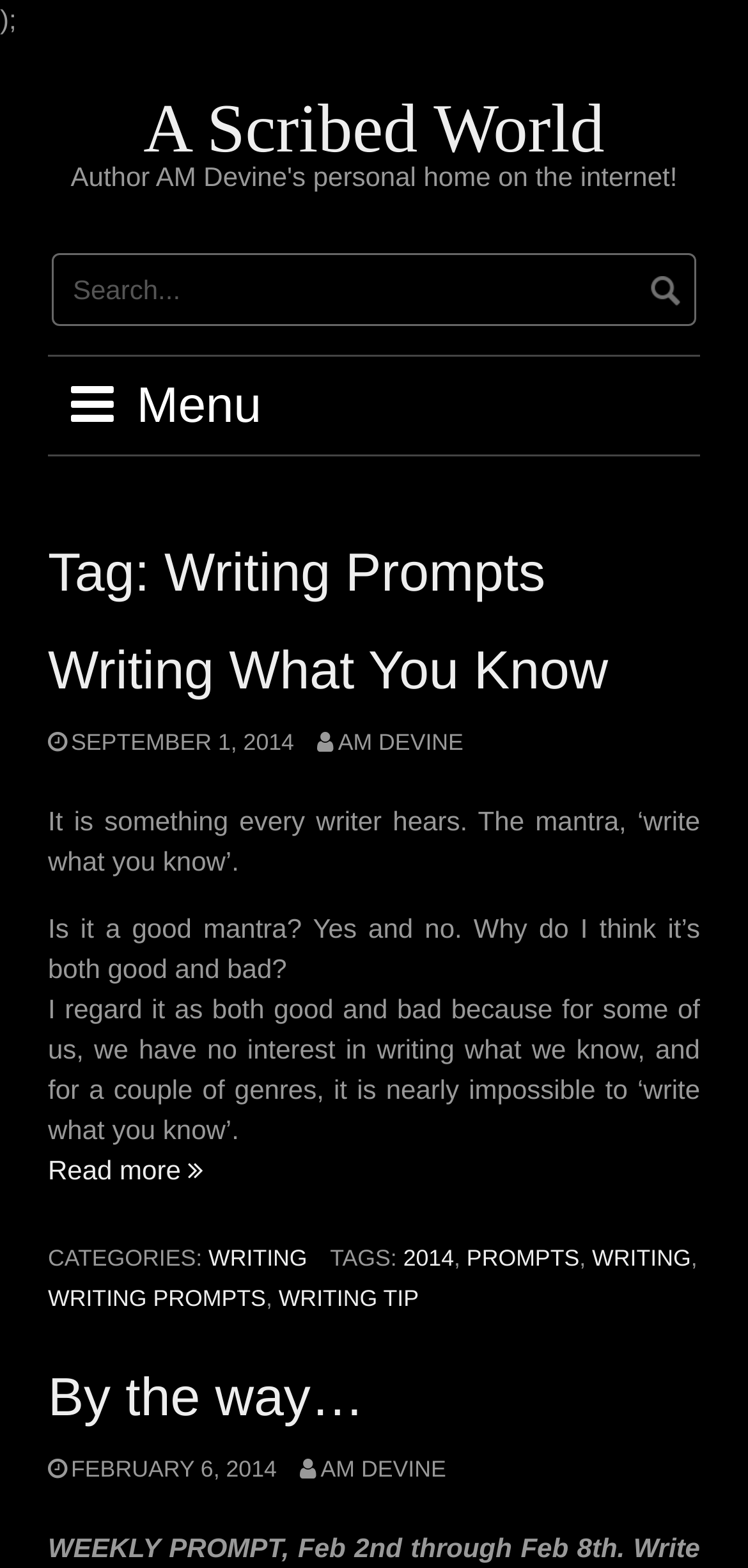Create a detailed narrative of the webpage’s visual and textual elements.

The webpage is titled "Writing Prompts Archives ⋆ A Scribed World" and appears to be a blog or personal website. At the top, there is a heading that reads "A Scribed World" with a link to the same title. Below this, there is a subheading that describes the website as "Author AM Devine's personal home on the internet!".

To the right of the subheading, there is a search bar with a button. Below the search bar, there is a menu item labeled "Menu". 

The main content of the webpage is an article titled "Writing What You Know" with a link to the same title. The article has a date stamp of "SEPTEMBER 1, 2014" and is attributed to "AM DEVINE". The article's content is a discussion on the mantra "write what you know" and its implications for writers.

Below the article, there are links to categories and tags, including "WRITING", "2014", "PROMPTS", "WRITING PROMPTS", and "WRITING TIP". 

Further down, there is another section titled "By the way…" with a link to the same title, dated "FEBRUARY 6, 2014", and attributed to "AM DEVINE".